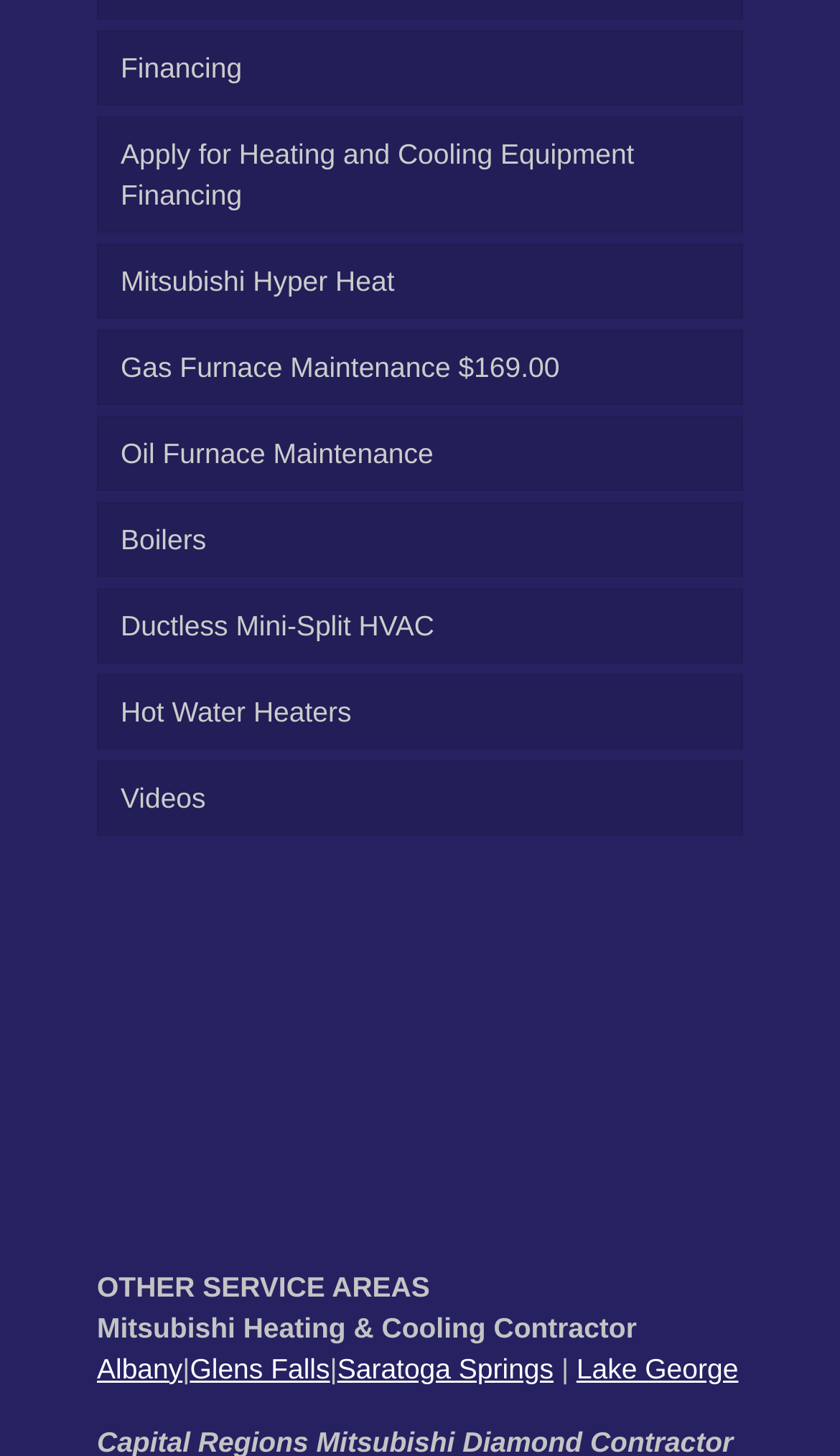Can you find the bounding box coordinates for the element to click on to achieve the instruction: "Visit mits diamond contractor"?

[0.115, 0.822, 0.885, 0.844]